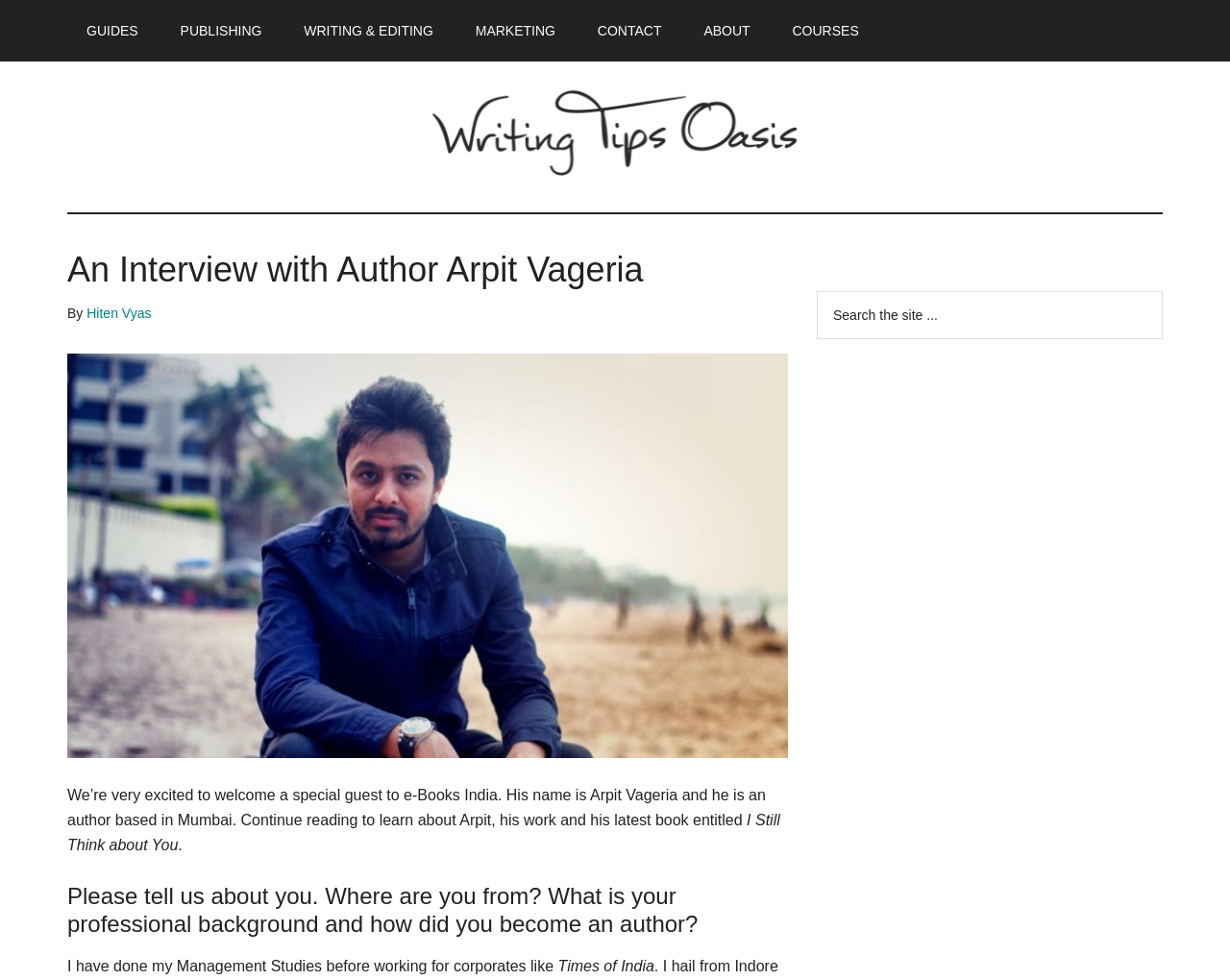Locate the bounding box coordinates of the clickable region necessary to complete the following instruction: "View the image of Arpit Vageria". Provide the coordinates in the format of four float numbers between 0 and 1, i.e., [left, top, right, bottom].

[0.055, 0.361, 0.641, 0.773]